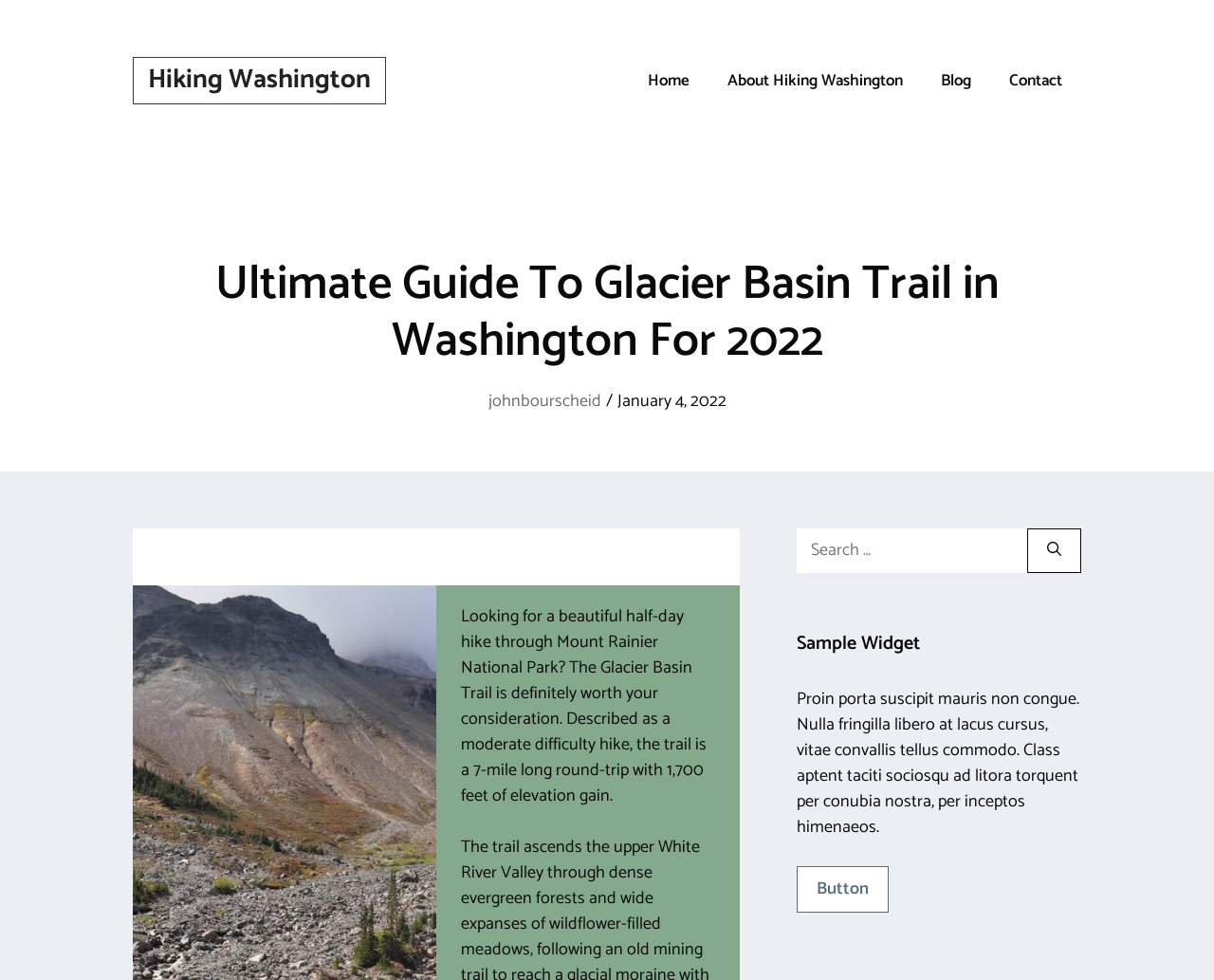Who is the author of the webpage content?
Utilize the information in the image to give a detailed answer to the question.

I found the answer by looking at the link with the text 'johnbourscheid', which is likely the author's name.